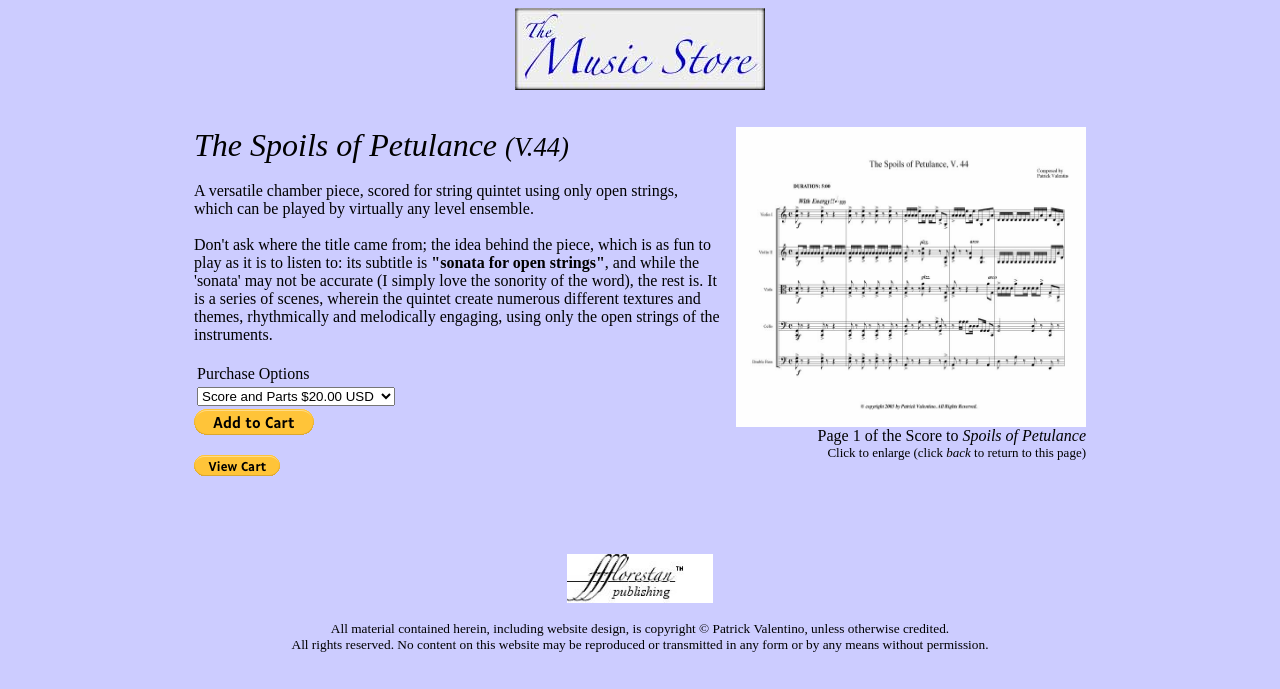What is the title of the chamber piece?
Please ensure your answer to the question is detailed and covers all necessary aspects.

The title of the chamber piece can be found in the text description of the webpage, which states 'The Spoils of Petulance (V.44) A versatile chamber piece...'.